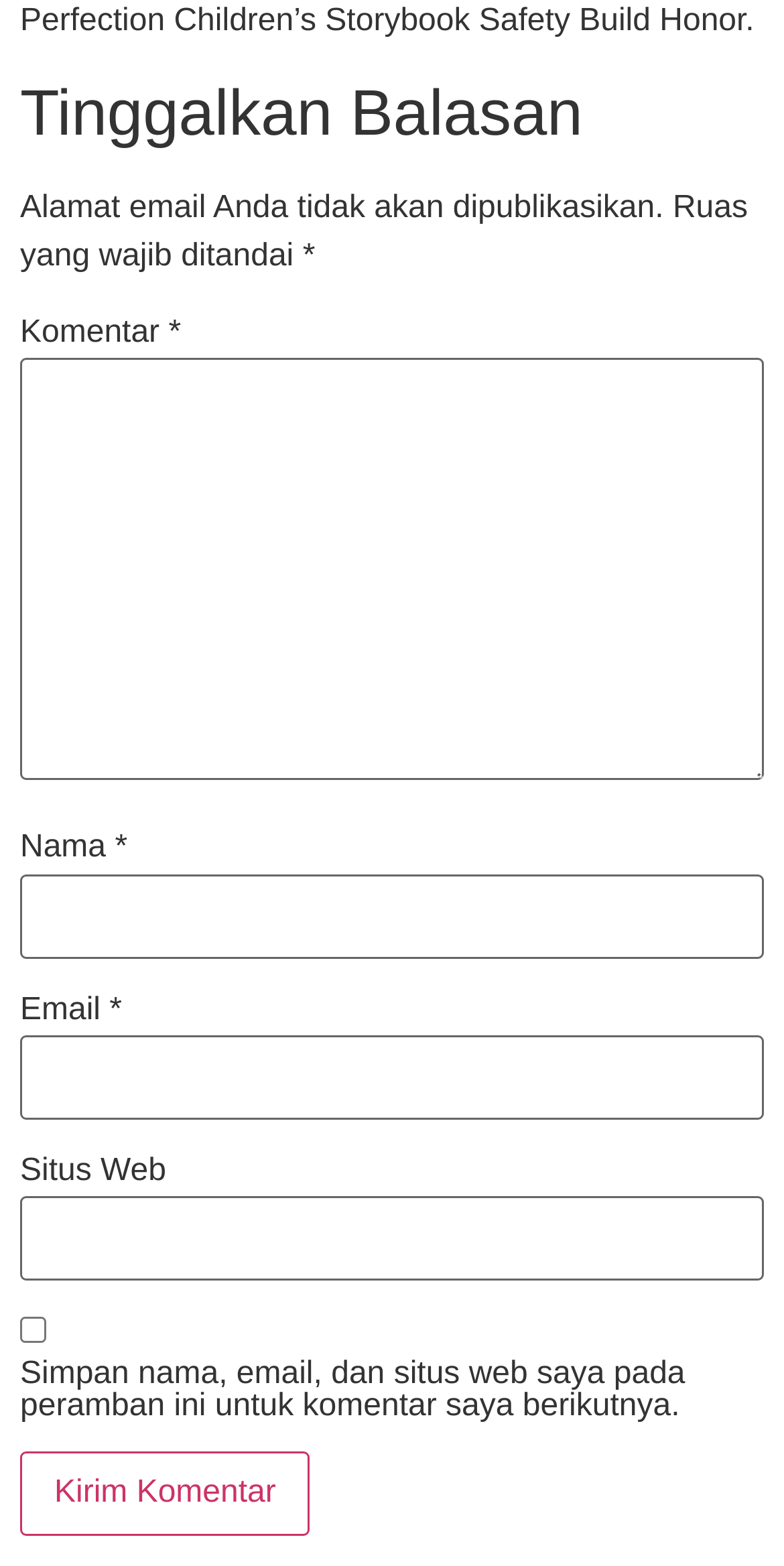Answer briefly with one word or phrase:
What is the purpose of the checkbox?

Save comment information